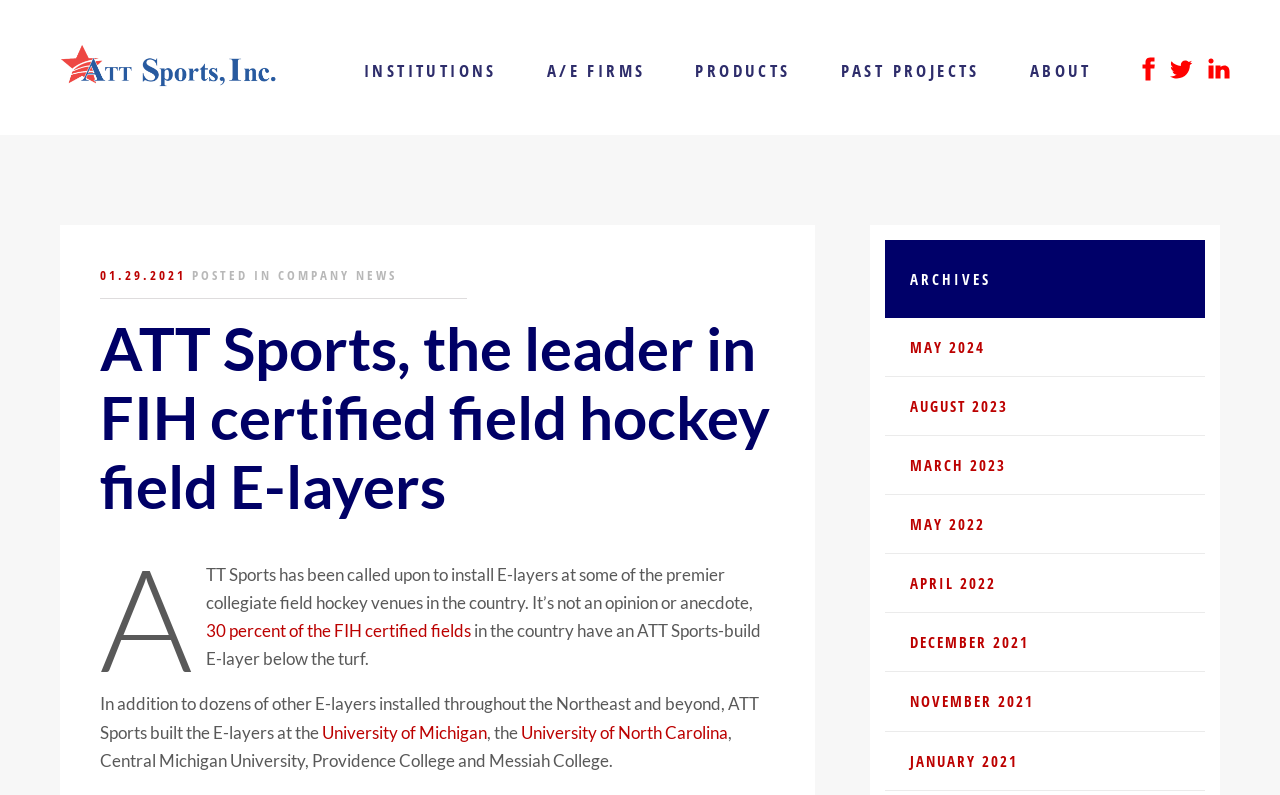For the given element description alt="twitter", determine the bounding box coordinates of the UI element. The coordinates should follow the format (top-left x, top-left y, bottom-right x, bottom-right y) and be within the range of 0 to 1.

[0.914, 0.077, 0.932, 0.104]